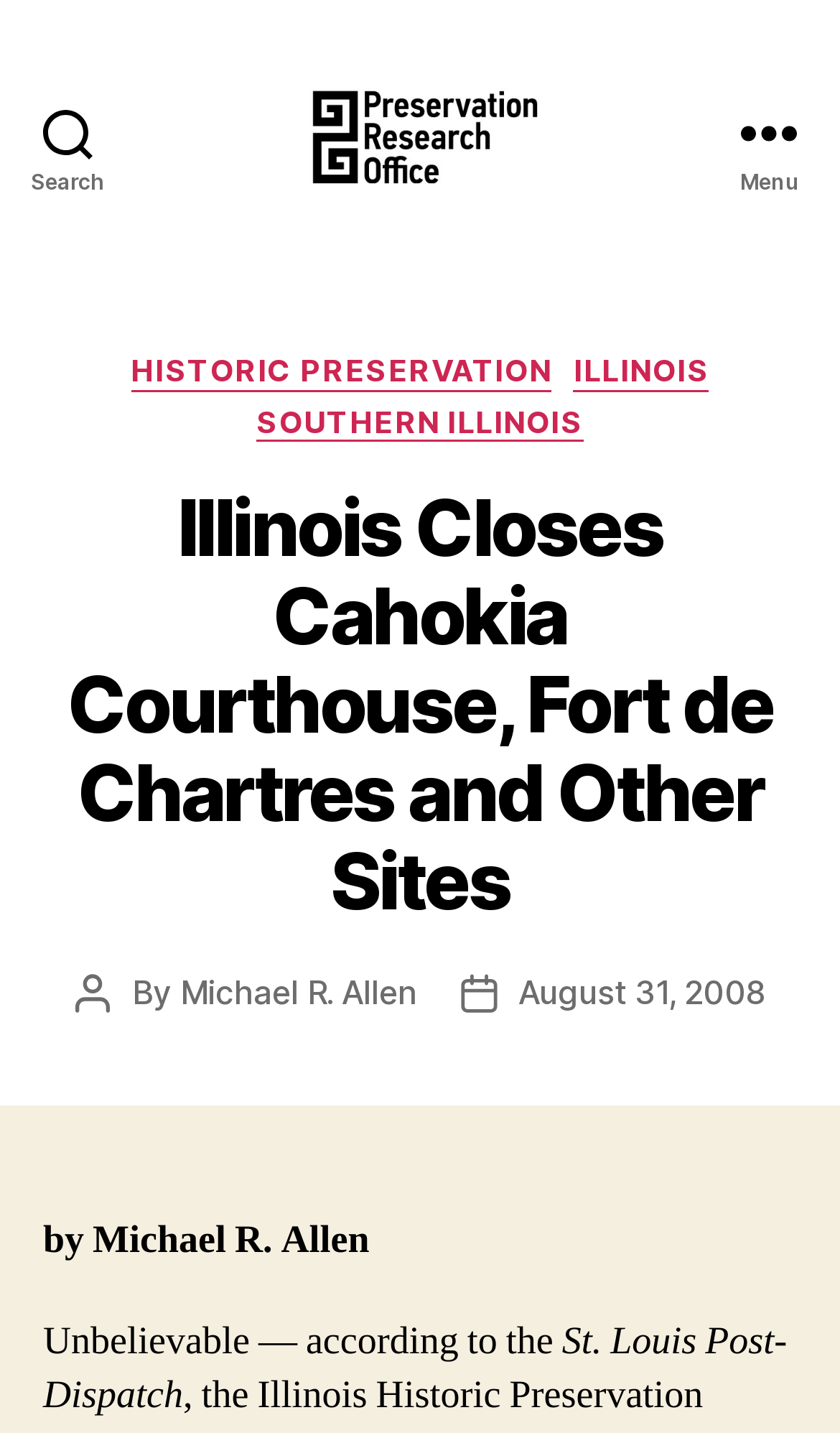Provide a thorough summary of the webpage.

The webpage is about the closure of Cahokia Courthouse, Fort de Chartres, and other sites in Illinois, as indicated by the title. At the top left, there is a search button. Next to it, on the top center, is a link to the "Preservation Research Office" accompanied by an image with the same name. On the top right, there is a menu button.

When the menu button is expanded, a header section appears below it, taking up most of the page. This section contains several links to categories, including "HISTORIC PRESERVATION", "ILLINOIS", and "SOUTHERN ILLINOIS", which are positioned horizontally across the page. Below these links, there is a heading that repeats the title of the webpage.

Under the heading, there is a section with information about the post, including the author's name, "Michael R. Allen", and the post date, "August 31, 2008". Below this section, there is a paragraph of text that starts with "by Michael R. Allen" and continues with a quote from the St. Louis Post-Dispatch, expressing surprise and disbelief at the closure of the sites.